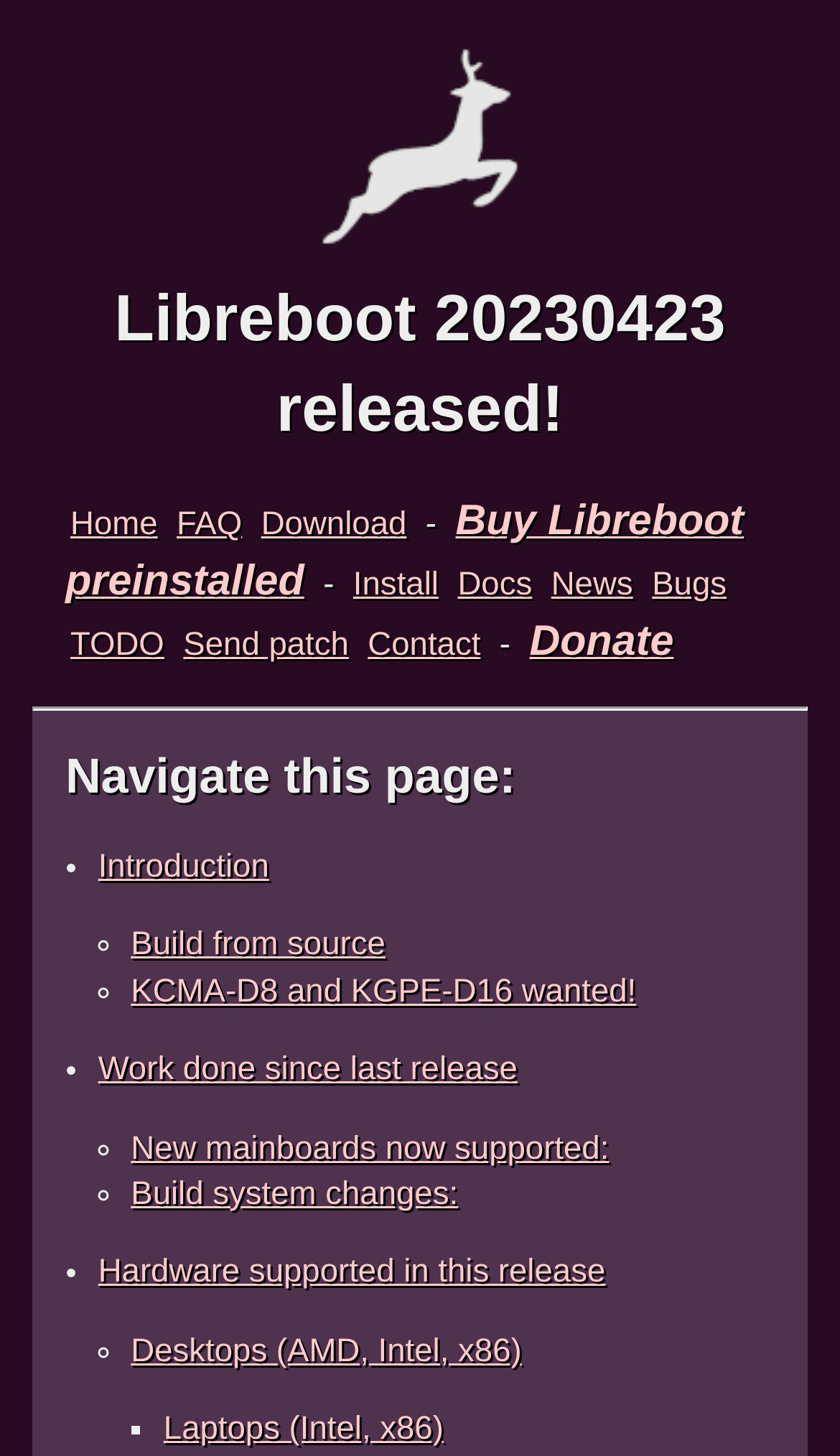Please identify the bounding box coordinates of the element that needs to be clicked to execute the following command: "Click on the Home link". Provide the bounding box using four float numbers between 0 and 1, formatted as [left, top, right, bottom].

[0.084, 0.348, 0.188, 0.373]